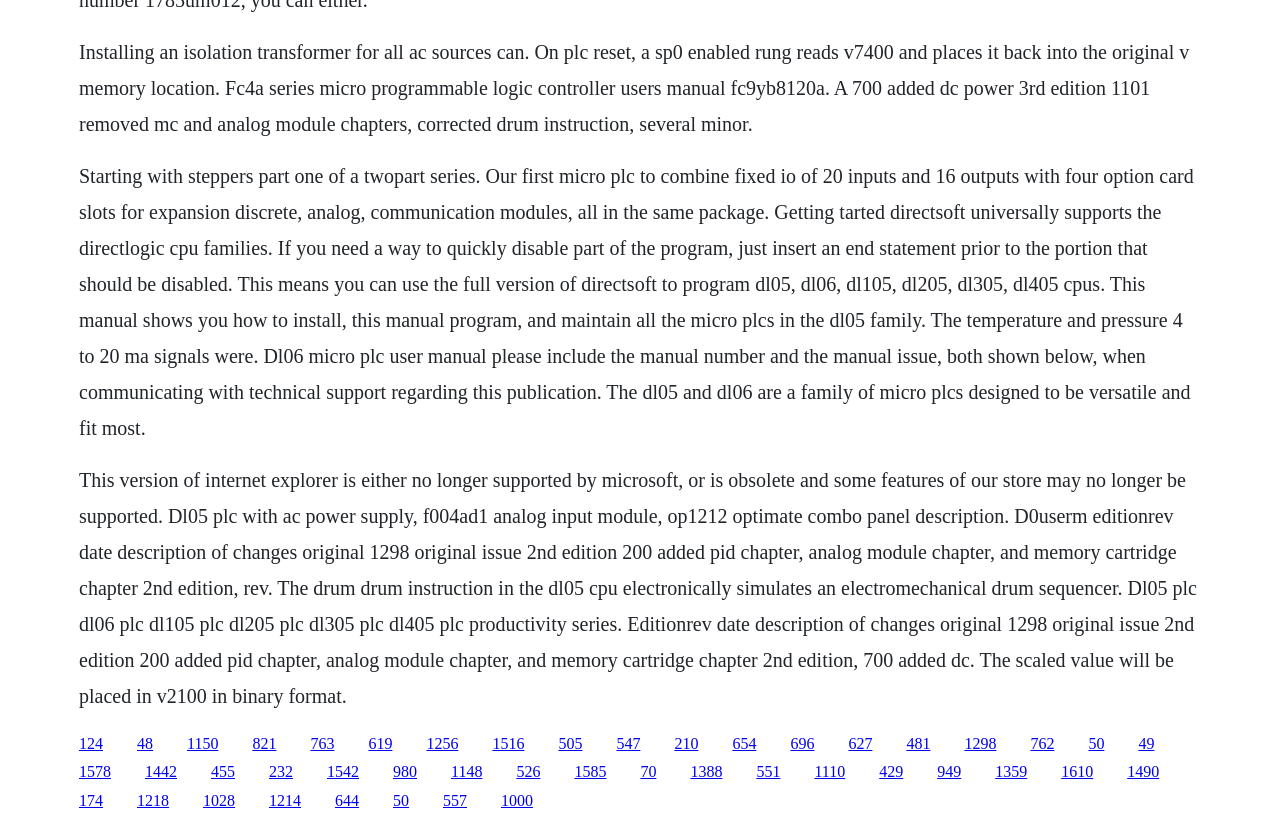How many option card slots are available?
Based on the image, give a concise answer in the form of a single word or short phrase.

Four